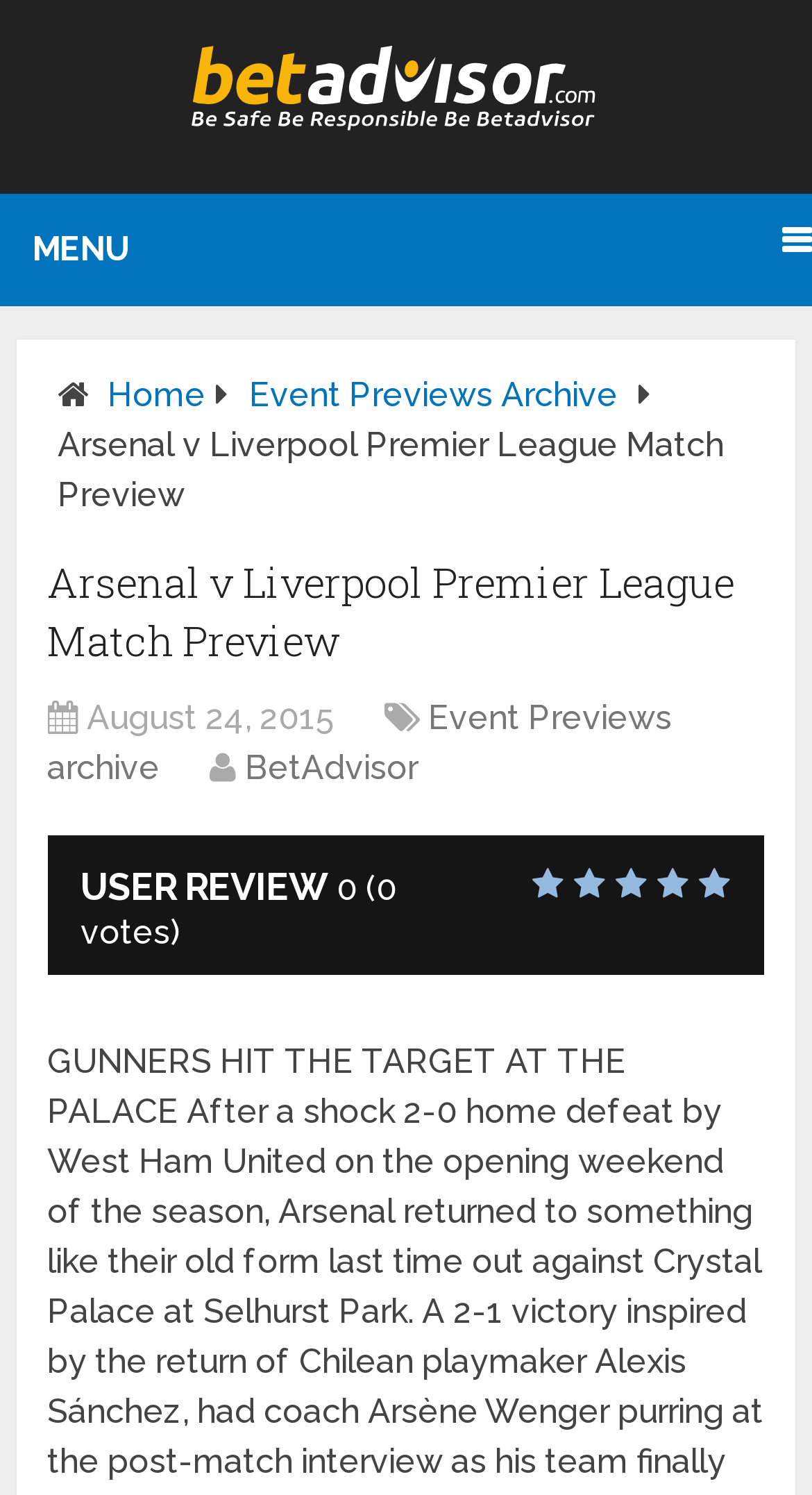Give a complete and precise description of the webpage's appearance.

The webpage is about a Premier League match preview between Arsenal and Liverpool. At the top, there is a heading "Betadvisor" with a corresponding image and link. Below it, there are three links: "Home", "Event Previews Archive", and another "Betadvisor" link. 

The main content of the webpage is a match preview article, with a heading "Arsenal v Liverpool Premier League Match Preview" and a subheading with the date "August 24, 2015". There are also two links, "Event Previews archive" and "BetAdvisor", placed below the date.

Further down, there are five rating options, represented by generic elements labeled "1/5", "2/5", "3/5", "4/5", and "5/5", aligned horizontally. 

Below the rating options, there is a section titled "USER REVIEW" with a rating of "0 votes" in parentheses.